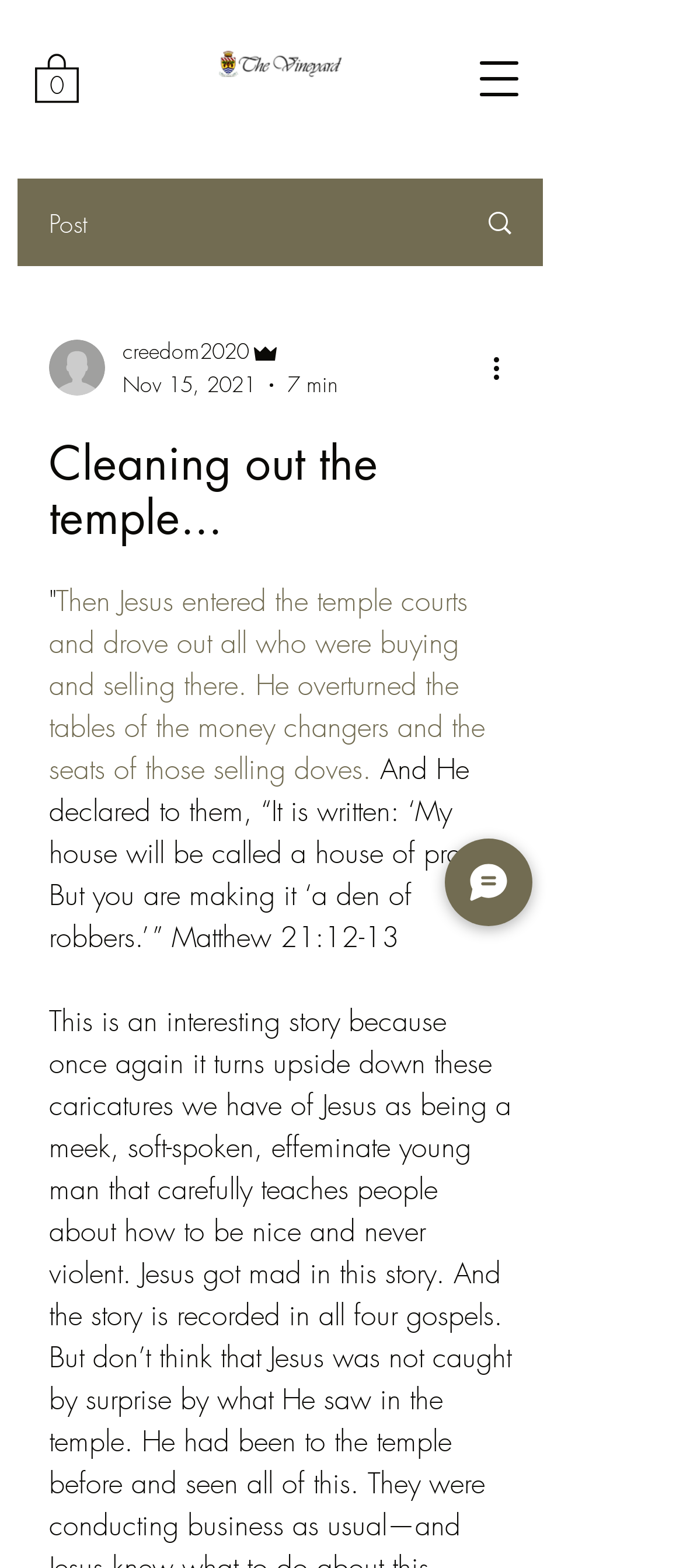Determine the coordinates of the bounding box for the clickable area needed to execute this instruction: "View cart".

[0.051, 0.032, 0.115, 0.066]